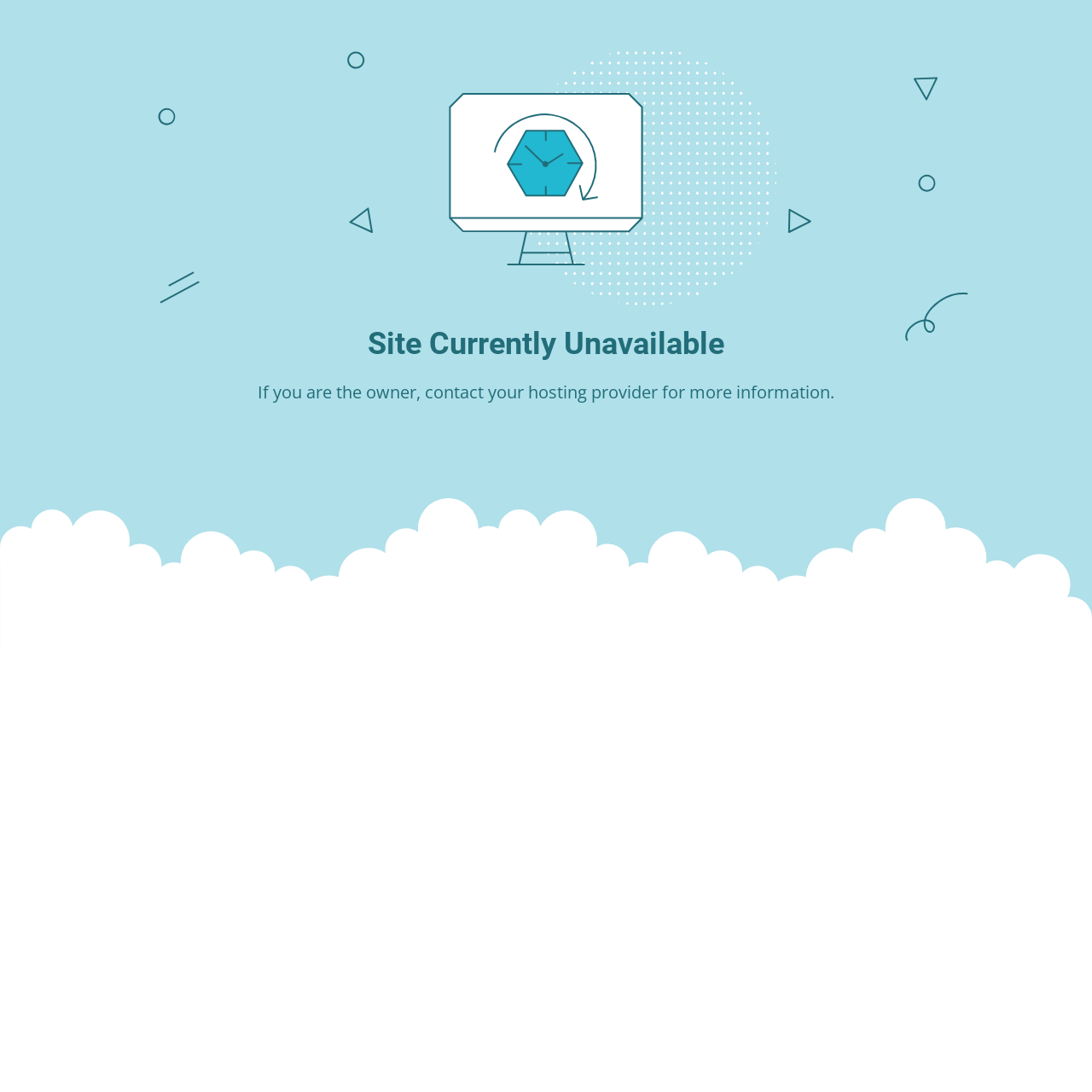Please find the top heading of the webpage and generate its text.

Site Currently Unavailable